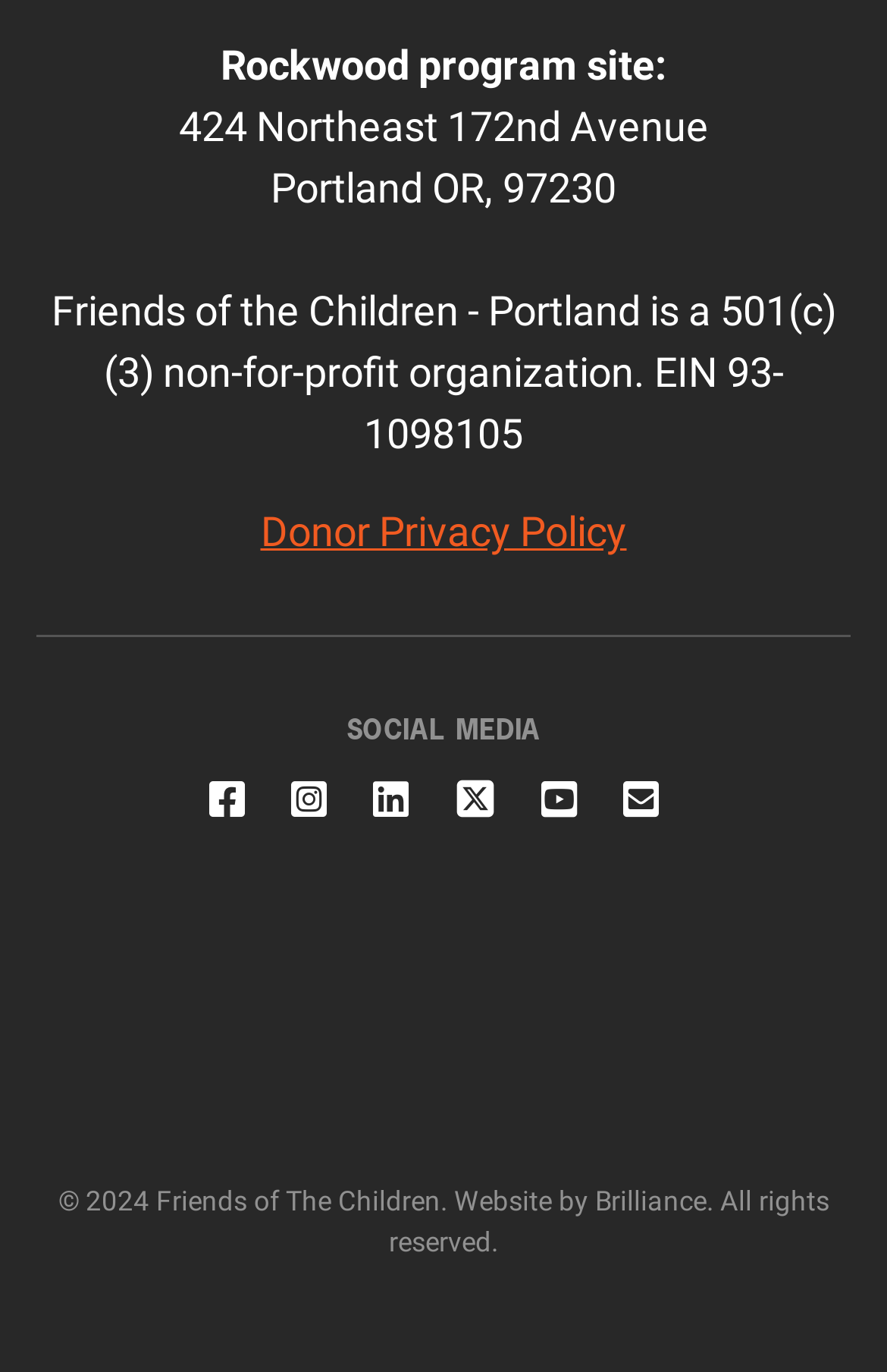Please determine the bounding box coordinates of the element's region to click in order to carry out the following instruction: "Email us". The coordinates should be four float numbers between 0 and 1, i.e., [left, top, right, bottom].

[0.703, 0.566, 0.744, 0.601]